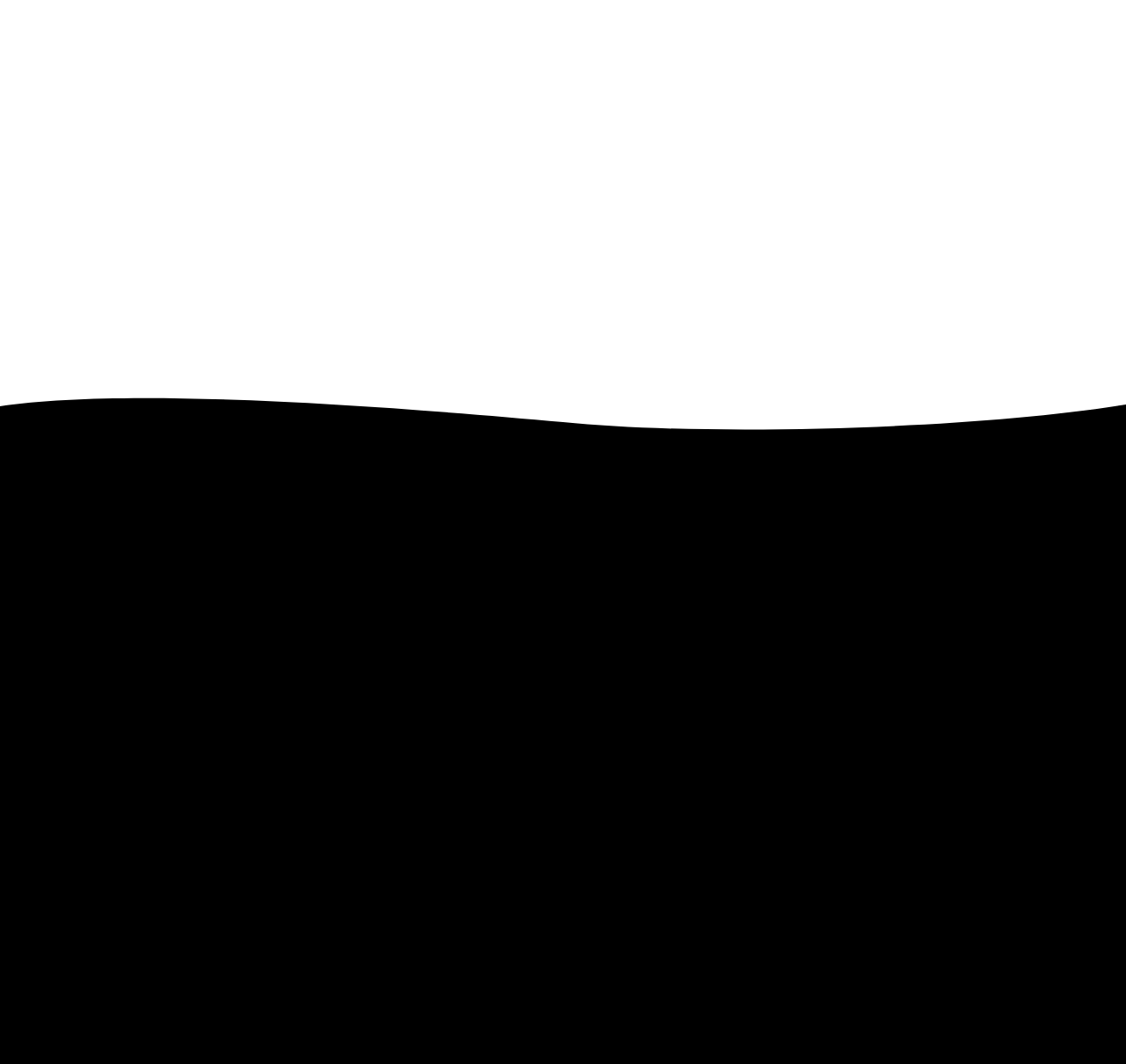Kindly determine the bounding box coordinates for the clickable area to achieve the given instruction: "Click on the 'About Leviev' link".

[0.047, 0.558, 0.123, 0.573]